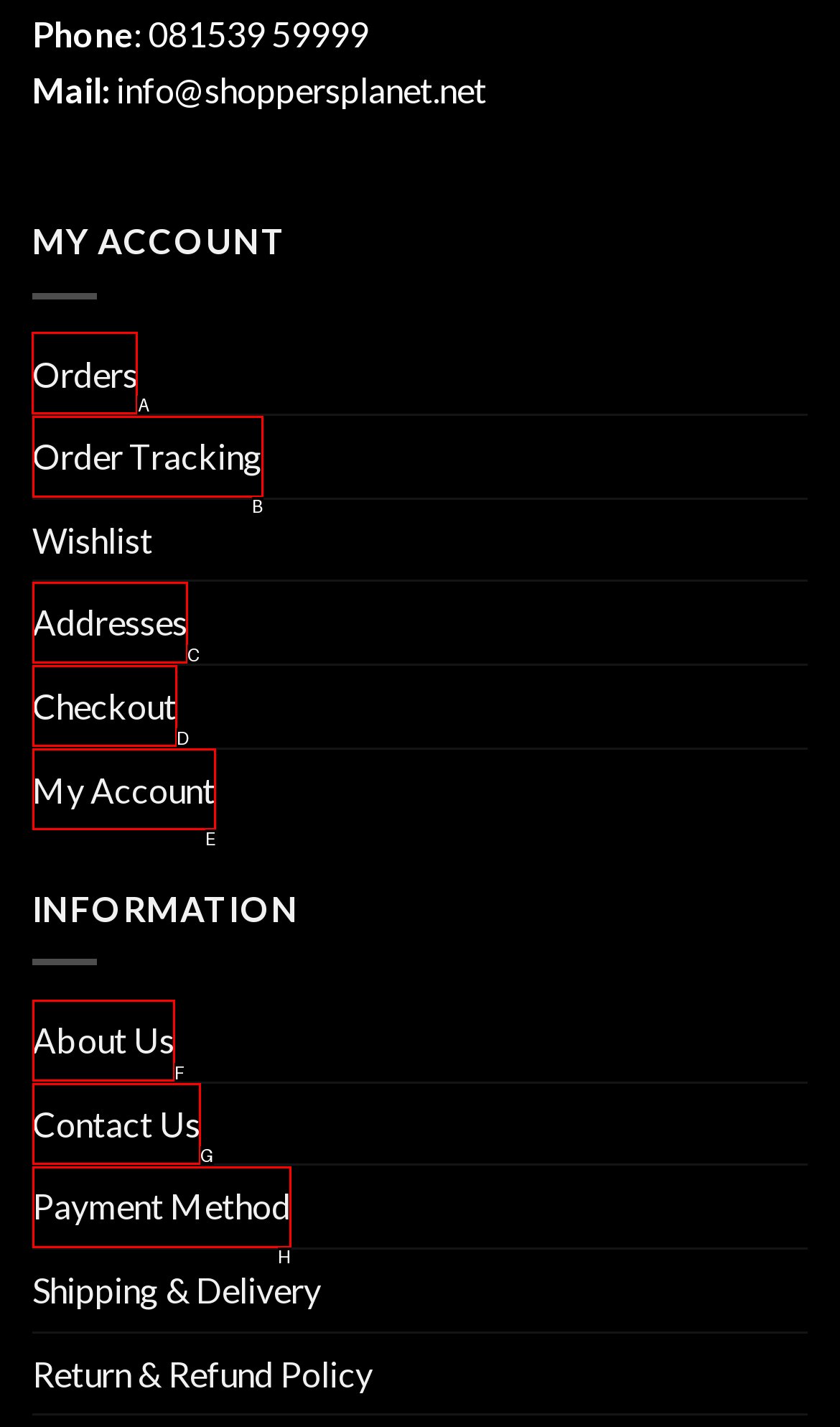Select the letter of the element you need to click to complete this task: view orders
Answer using the letter from the specified choices.

A